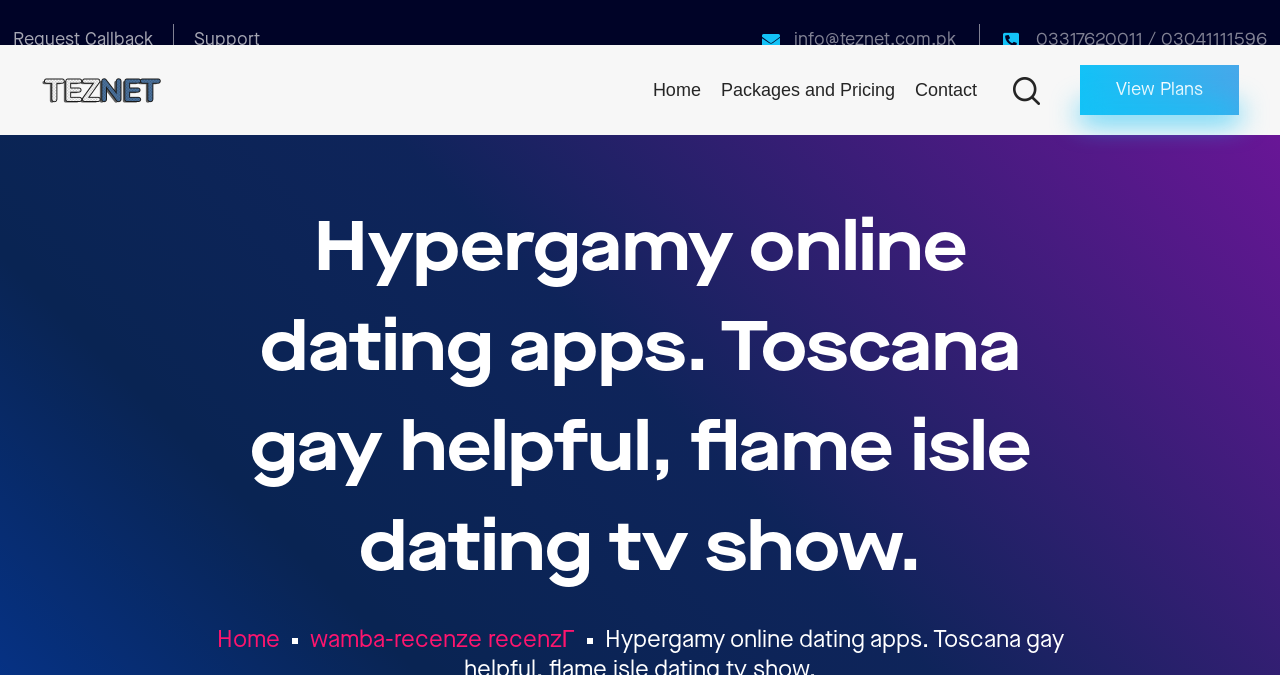Extract the main title from the webpage.

Hypergamy online dating apps. Toscana gay helpful, flame isle dating tv show.